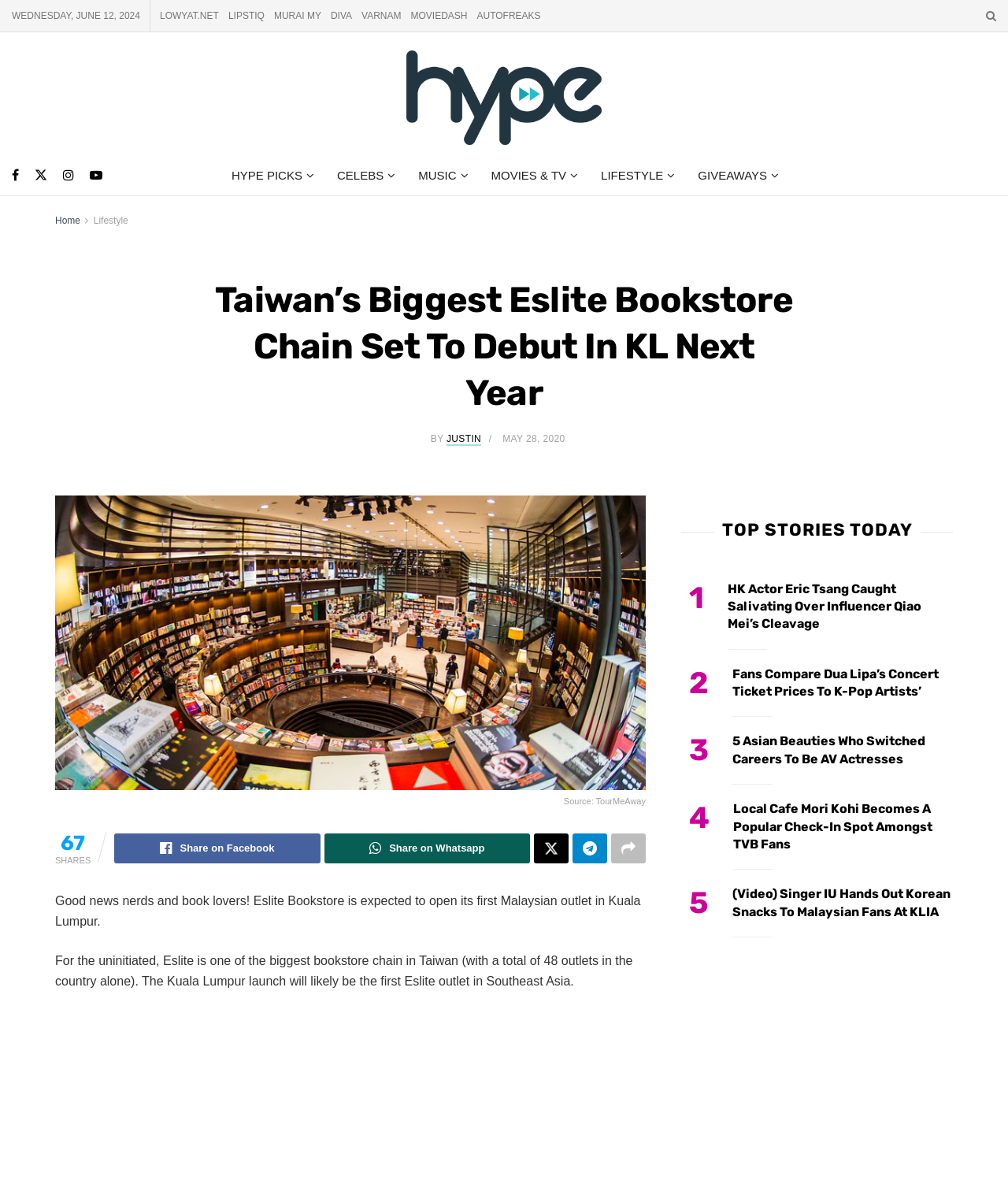Determine the bounding box coordinates of the section I need to click to execute the following instruction: "Click on the 'Hype MY' link". Provide the coordinates as four float numbers between 0 and 1, i.e., [left, top, right, bottom].

[0.403, 0.036, 0.597, 0.122]